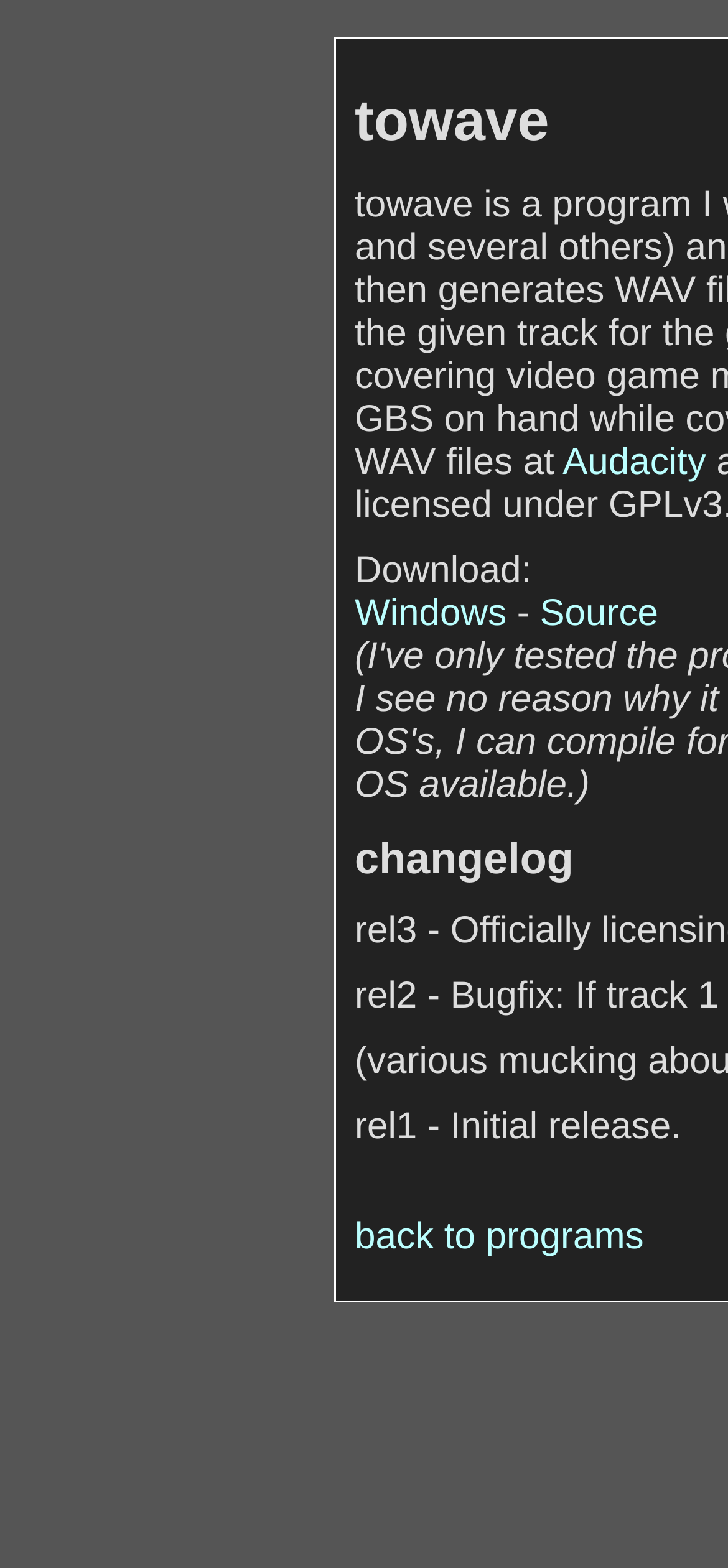Please answer the following question as detailed as possible based on the image: 
Where can I find more programs?

The webpage provides a link labeled 'back to programs', which suggests that it is a navigation link that leads to a page with more programs or software related to 'towave'.